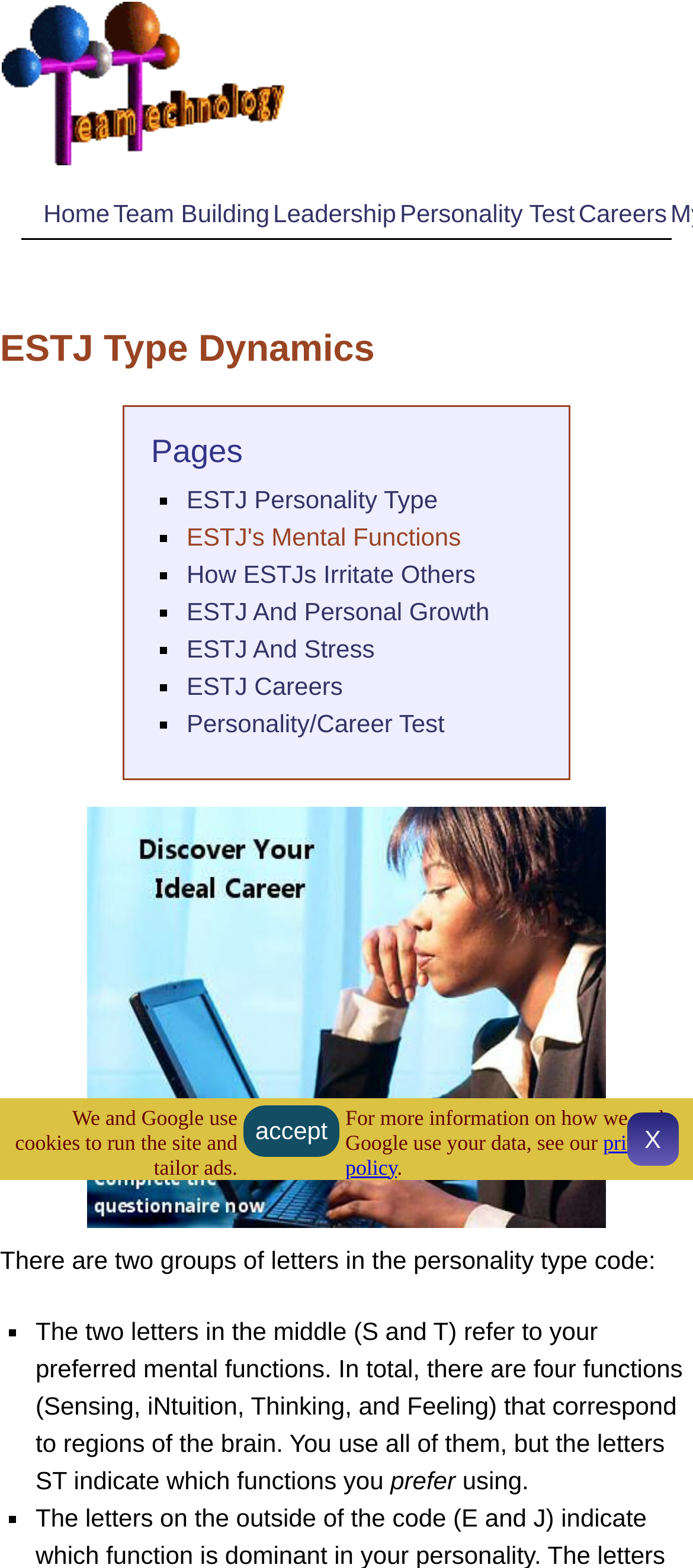Provide the bounding box coordinates of the section that needs to be clicked to accomplish the following instruction: "Click on the 'Home' link."

[0.063, 0.127, 0.158, 0.146]